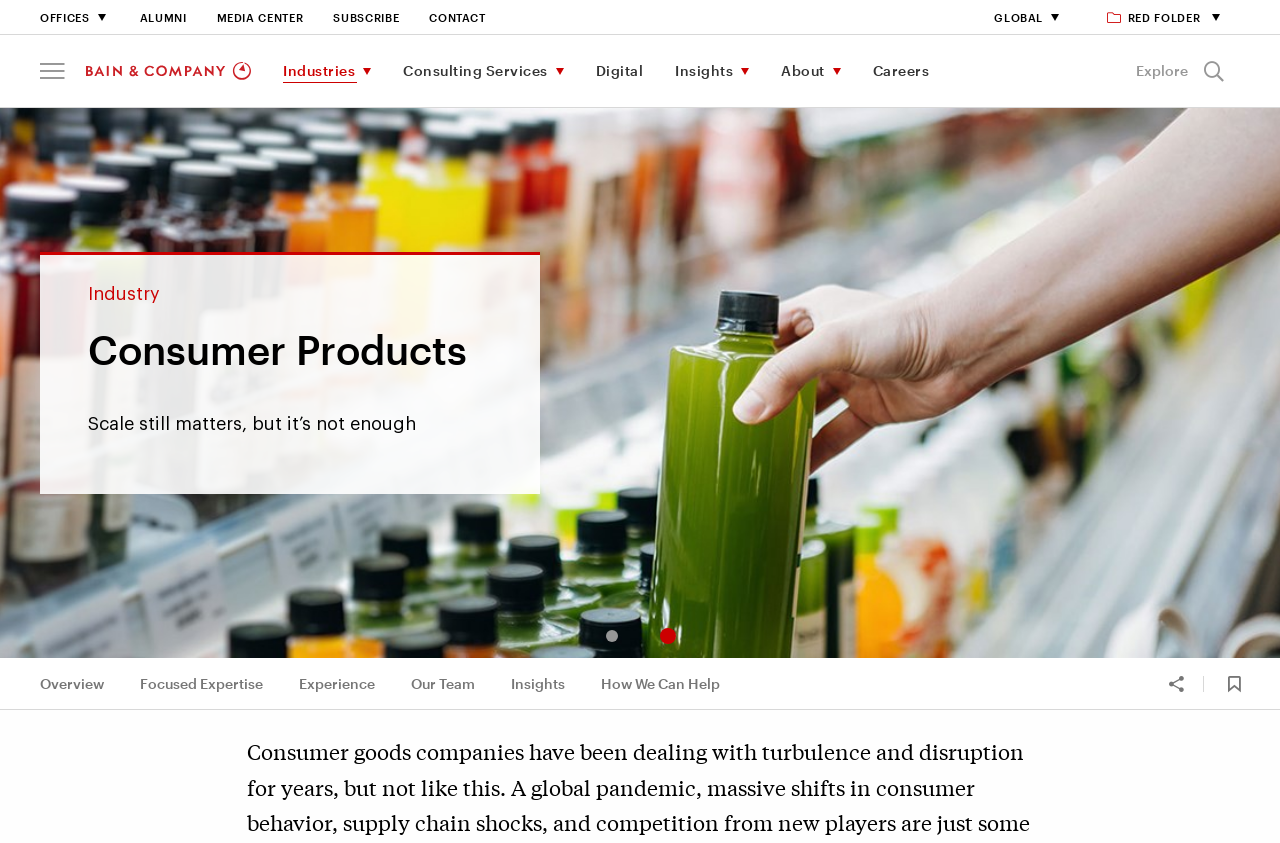Can you pinpoint the bounding box coordinates for the clickable element required for this instruction: "Read about Consumer Products"? The coordinates should be four float numbers between 0 and 1, i.e., [left, top, right, bottom].

[0.069, 0.391, 0.384, 0.46]